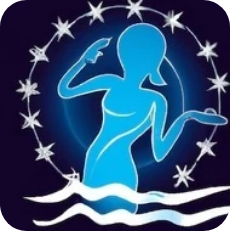What is the shape of the star arrangement?
Using the visual information, reply with a single word or short phrase.

Circular